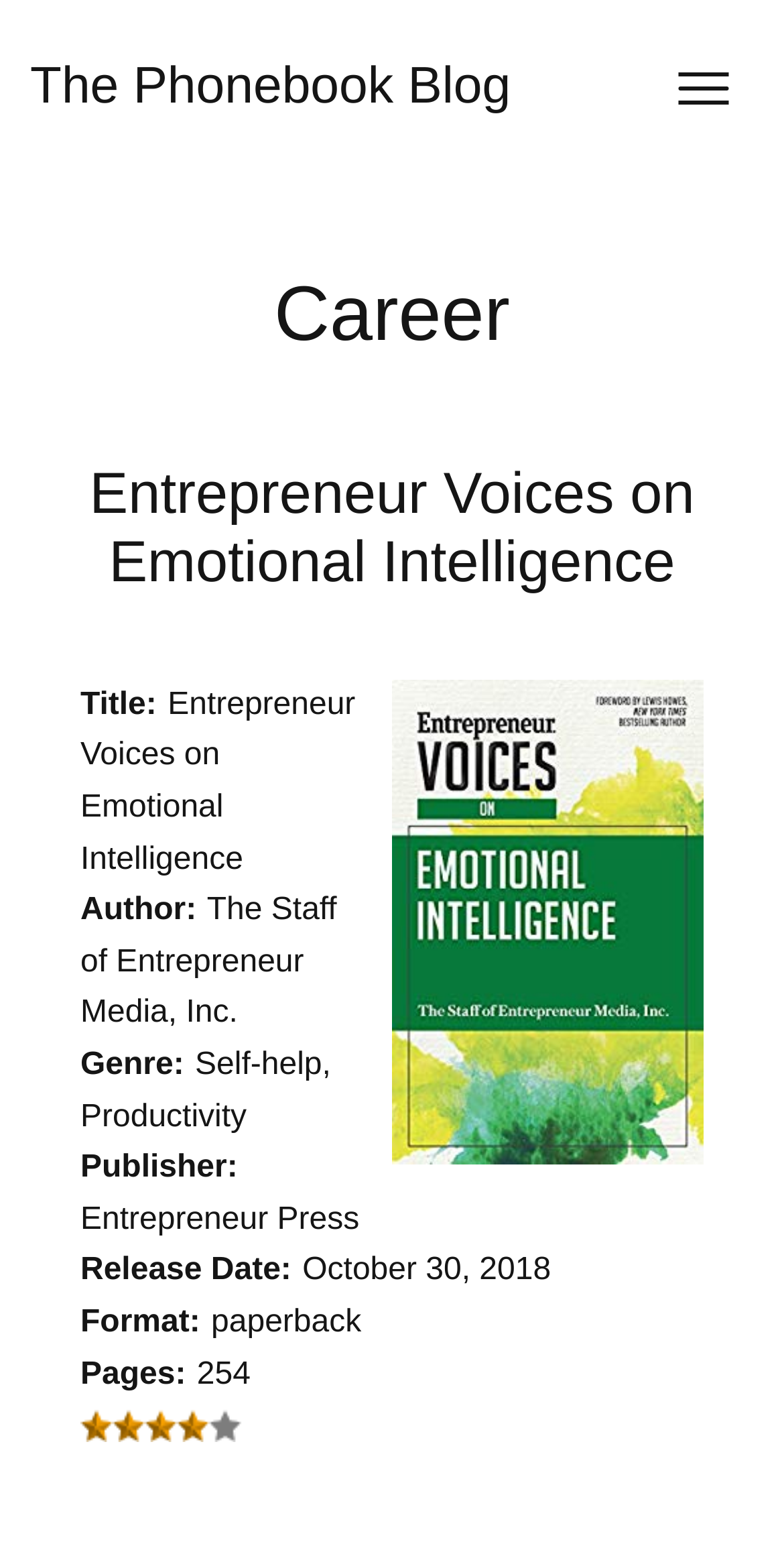Utilize the details in the image to give a detailed response to the question: What is the title of the book?

I found the title of the book by looking at the heading element with the text 'Entrepreneur Voices on Emotional Intelligence' which is a child of the 'Career' heading element.